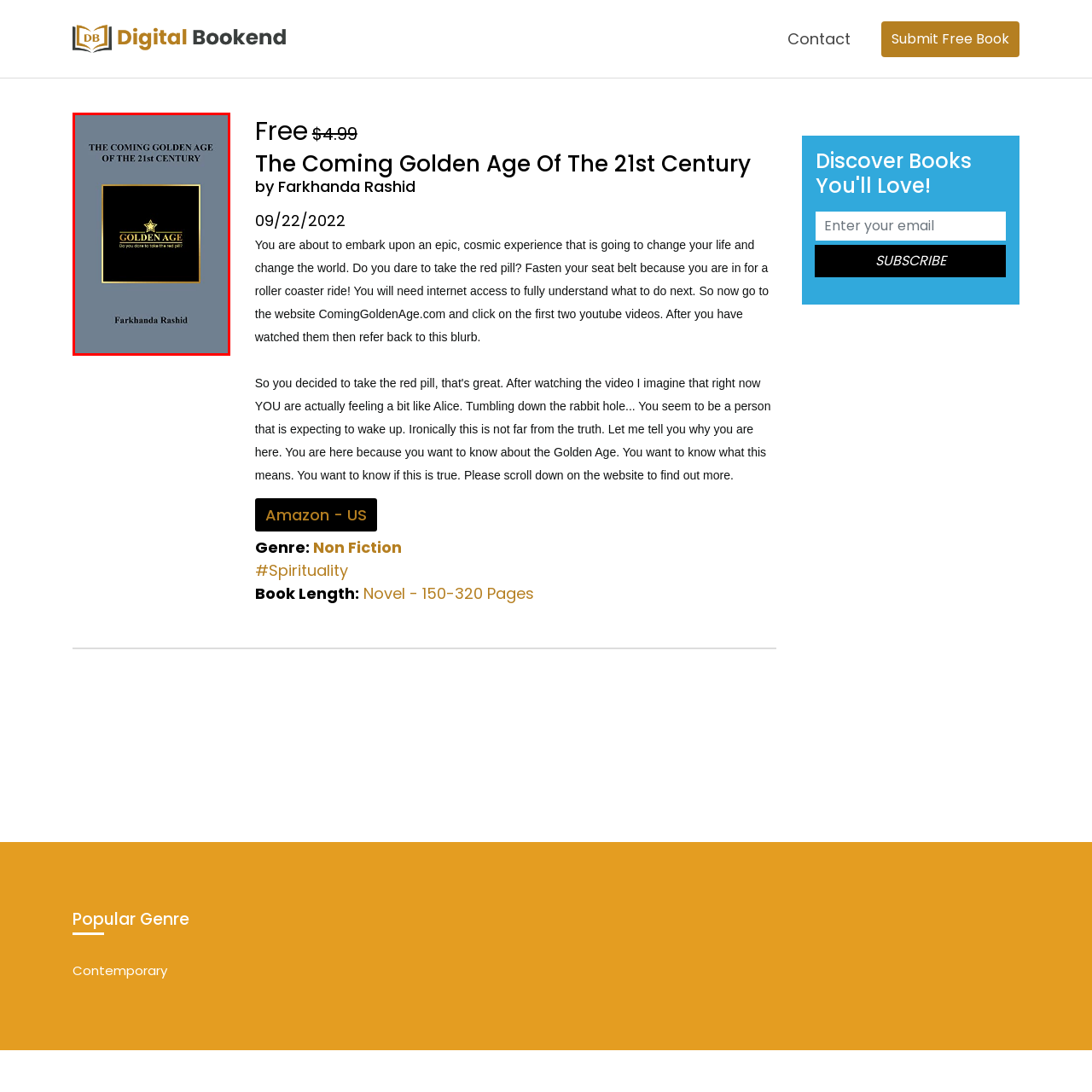Provide a comprehensive description of the content within the red-highlighted area of the image.

The image depicts the book cover for "The Coming Golden Age of the 21st Century," authored by Farkhanda Rashid. The design features a prominent black square outlined in gold, centered on a muted gray background. Within the square, the phrase "GOLDEN AGE" is displayed in bold, yellow lettering, accompanied by a star above it. Below, a provocative tagline reads, "Do you dare to take the red pill?" The author's name, "Farkhanda Rashid," is elegantly inscribed at the bottom of the cover. This intriguing cover suggests an exploration of transformative ideas and experiences, inviting readers to engage with the book's content.